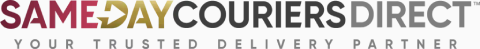What is the color of 'COURIERS DIRECT' in the logo?
From the image, respond using a single word or phrase.

Sleek gray